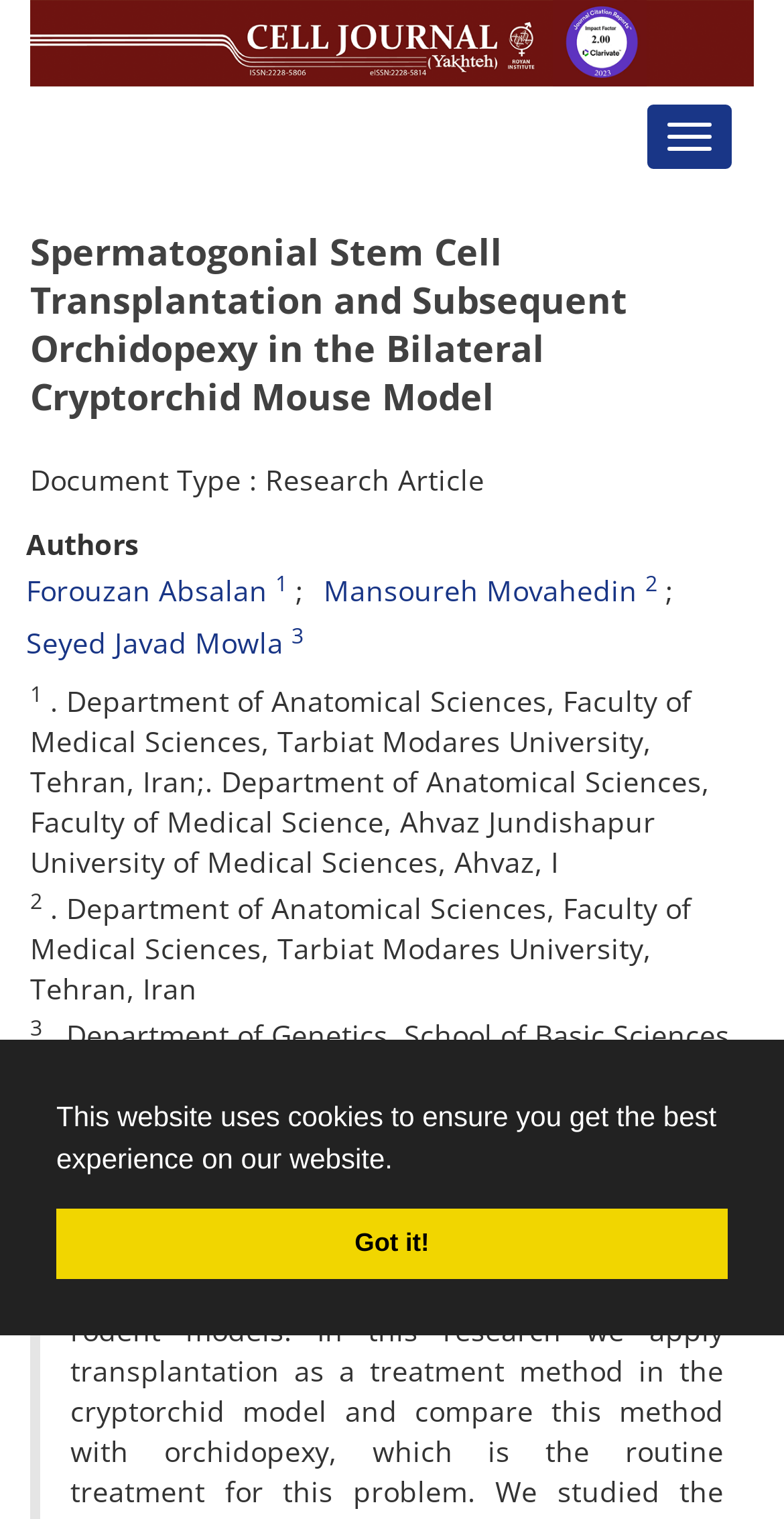Can you extract the headline from the webpage for me?

Spermatogonial Stem Cell Transplantation and Subsequent Orchidopexy in the Bilateral Cryptorchid Mouse Model